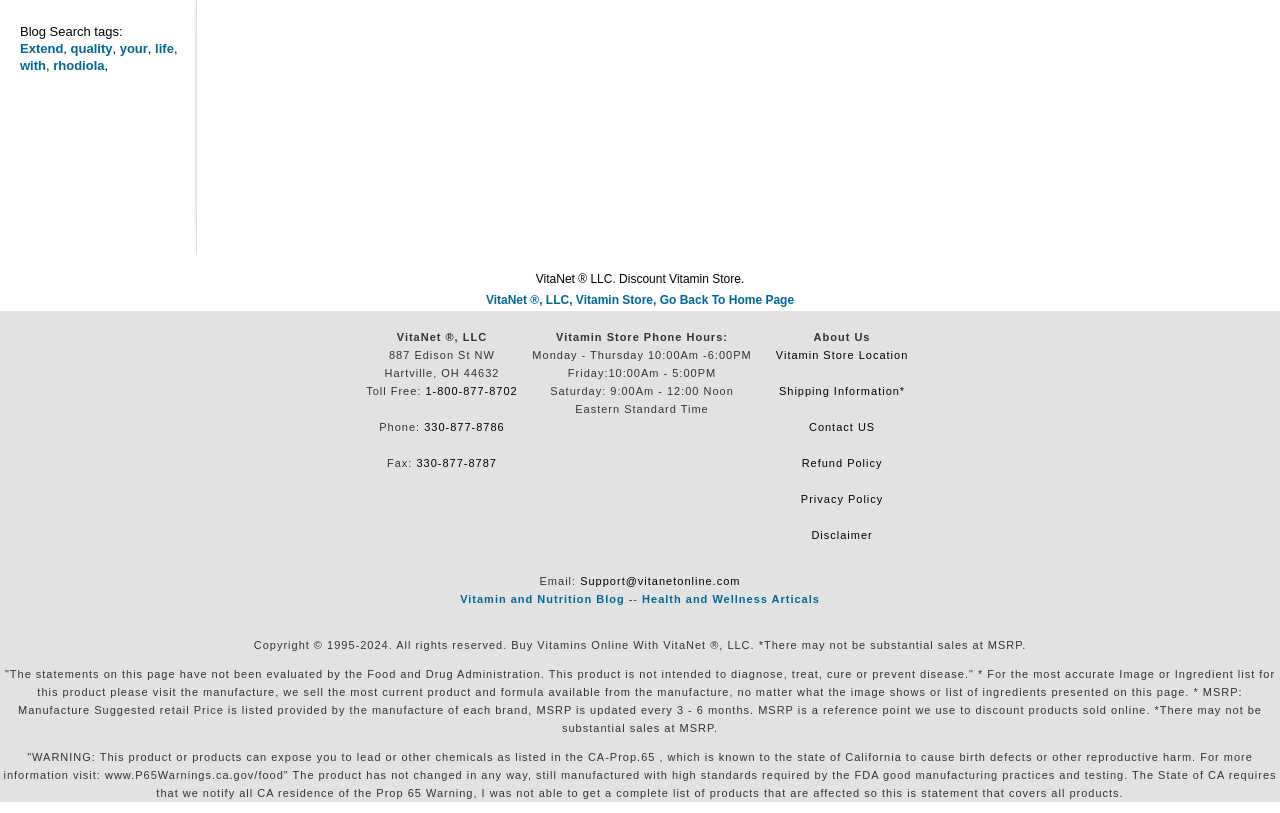Please find the bounding box coordinates for the clickable element needed to perform this instruction: "Check 'Shipping Information'".

[0.609, 0.473, 0.707, 0.488]